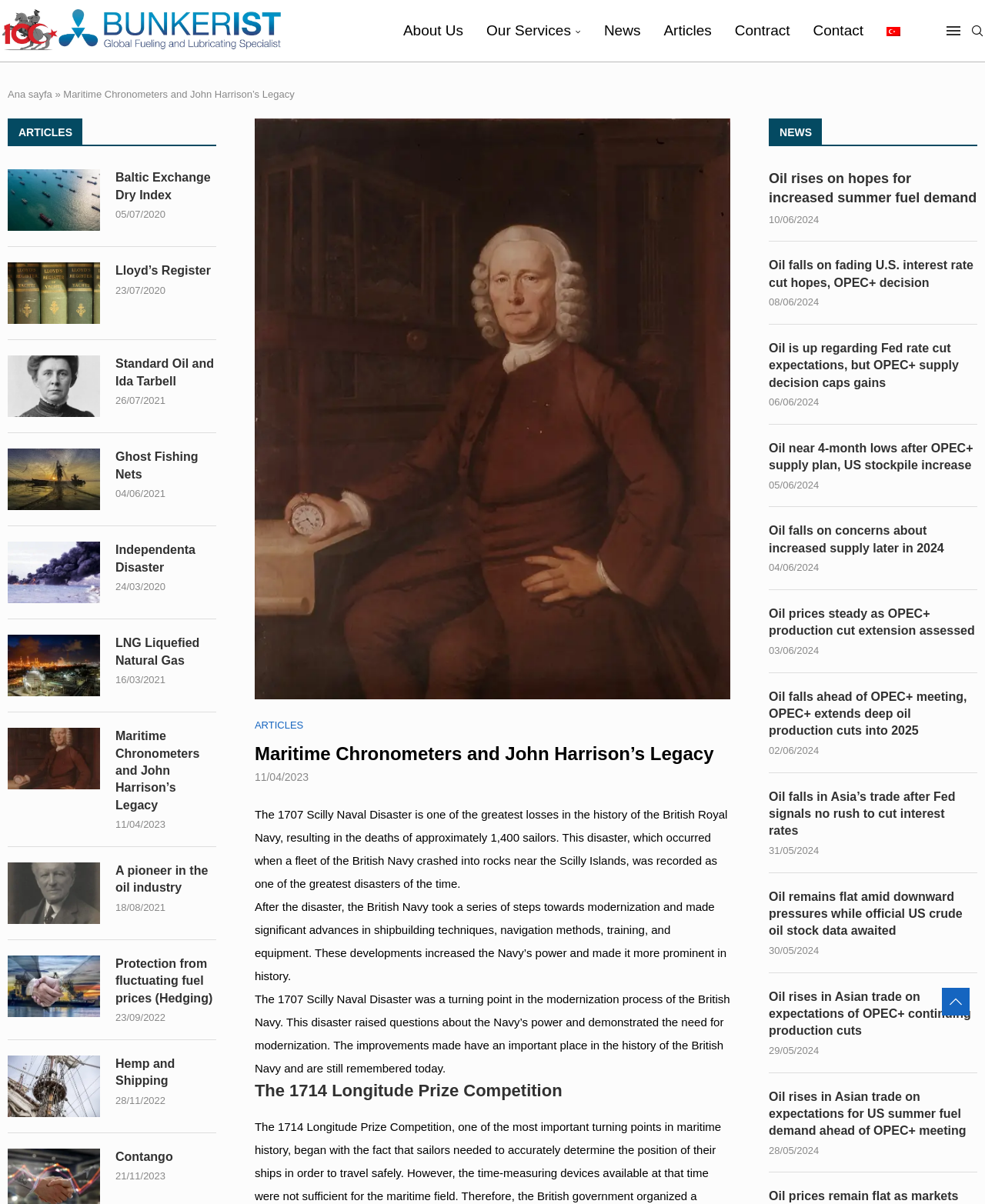Please specify the bounding box coordinates for the clickable region that will help you carry out the instruction: "Read the article 'Oil rises on hopes for increased summer fuel demand'".

[0.781, 0.141, 0.992, 0.173]